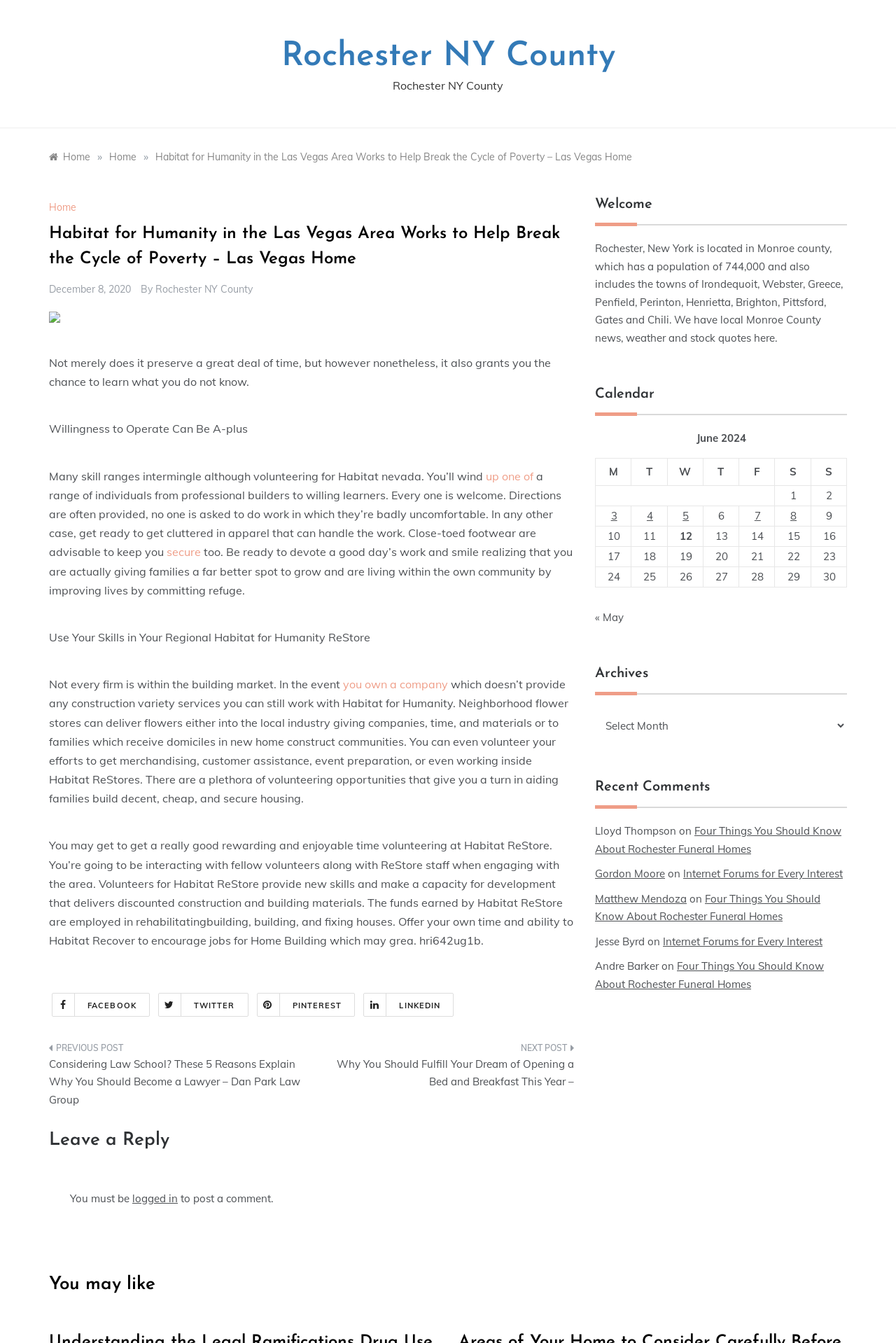Can you give a comprehensive explanation to the question given the content of the image?
What is the purpose of volunteering at Habitat ReStore?

I found the answer by reading the text 'You may get to have a really good rewarding and enjoyable time volunteering at Habitat ReStore... The funds earned by Habitat ReStore are employed in rehabilitating, building, and fixing houses.' which implies that the purpose of volunteering at Habitat ReStore is to aid families in building decent housing.